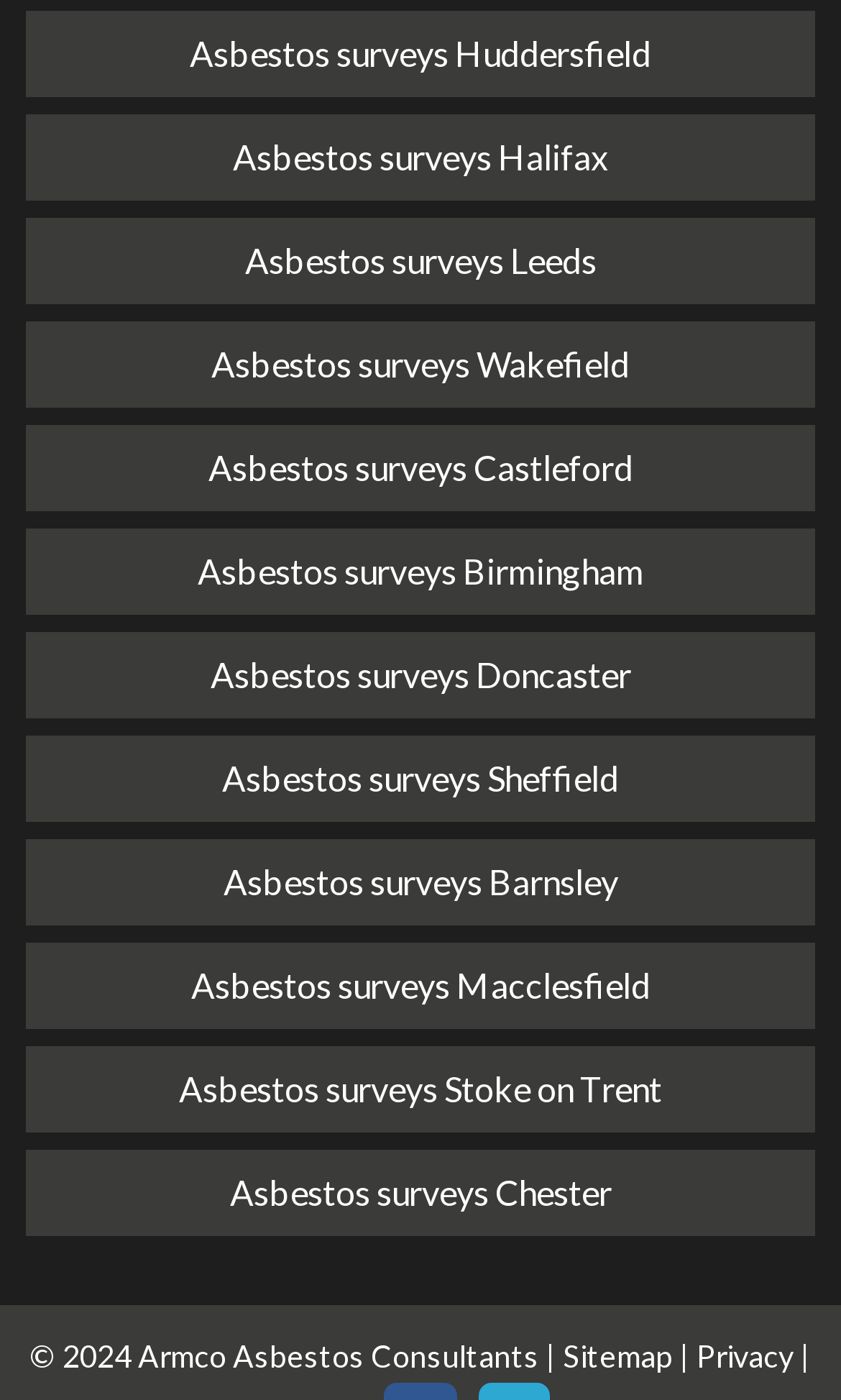Identify the bounding box coordinates of the specific part of the webpage to click to complete this instruction: "View asbestos surveys in Huddersfield".

[0.031, 0.007, 0.969, 0.069]